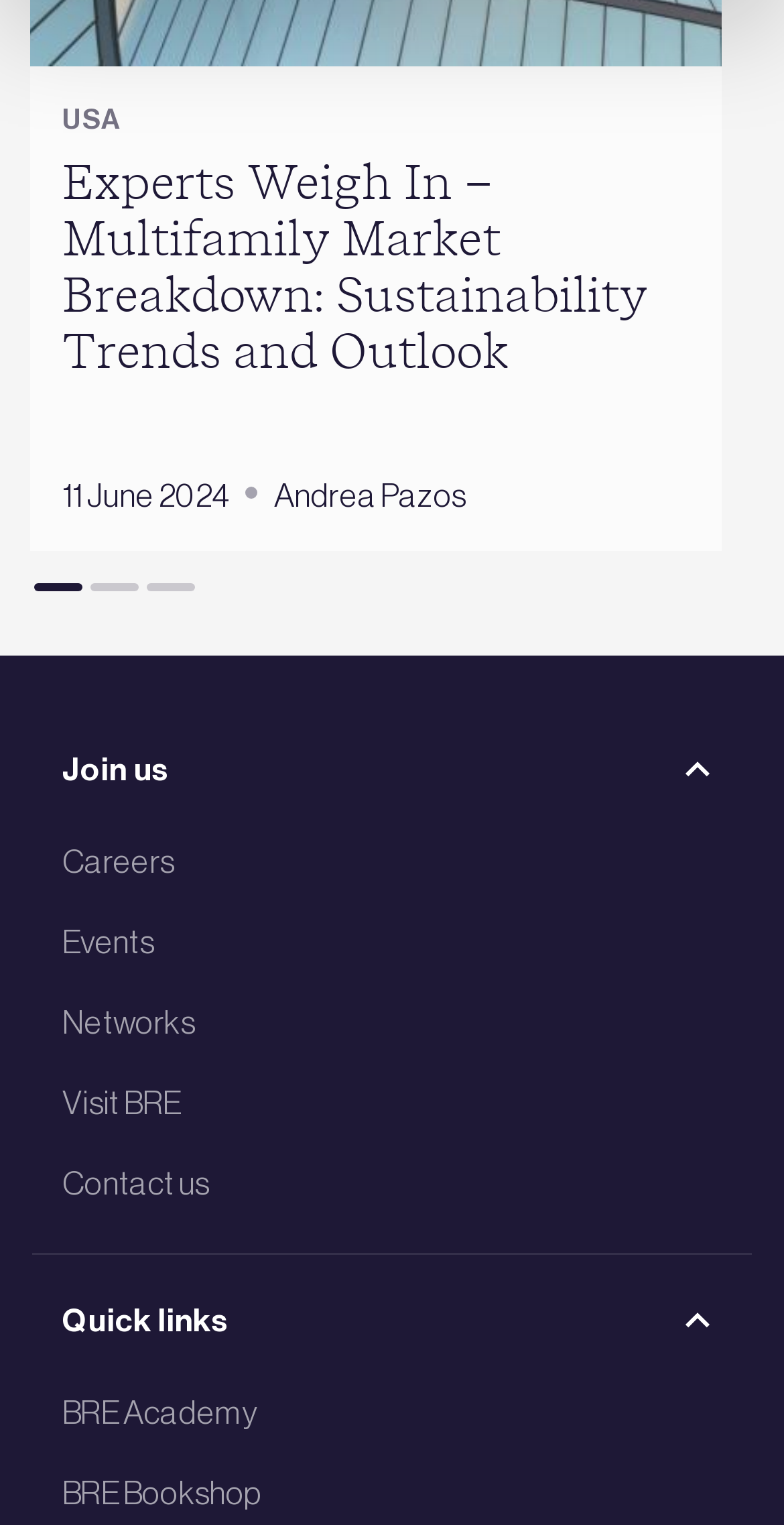Answer the question using only one word or a concise phrase: What is the country mentioned in the webpage?

USA